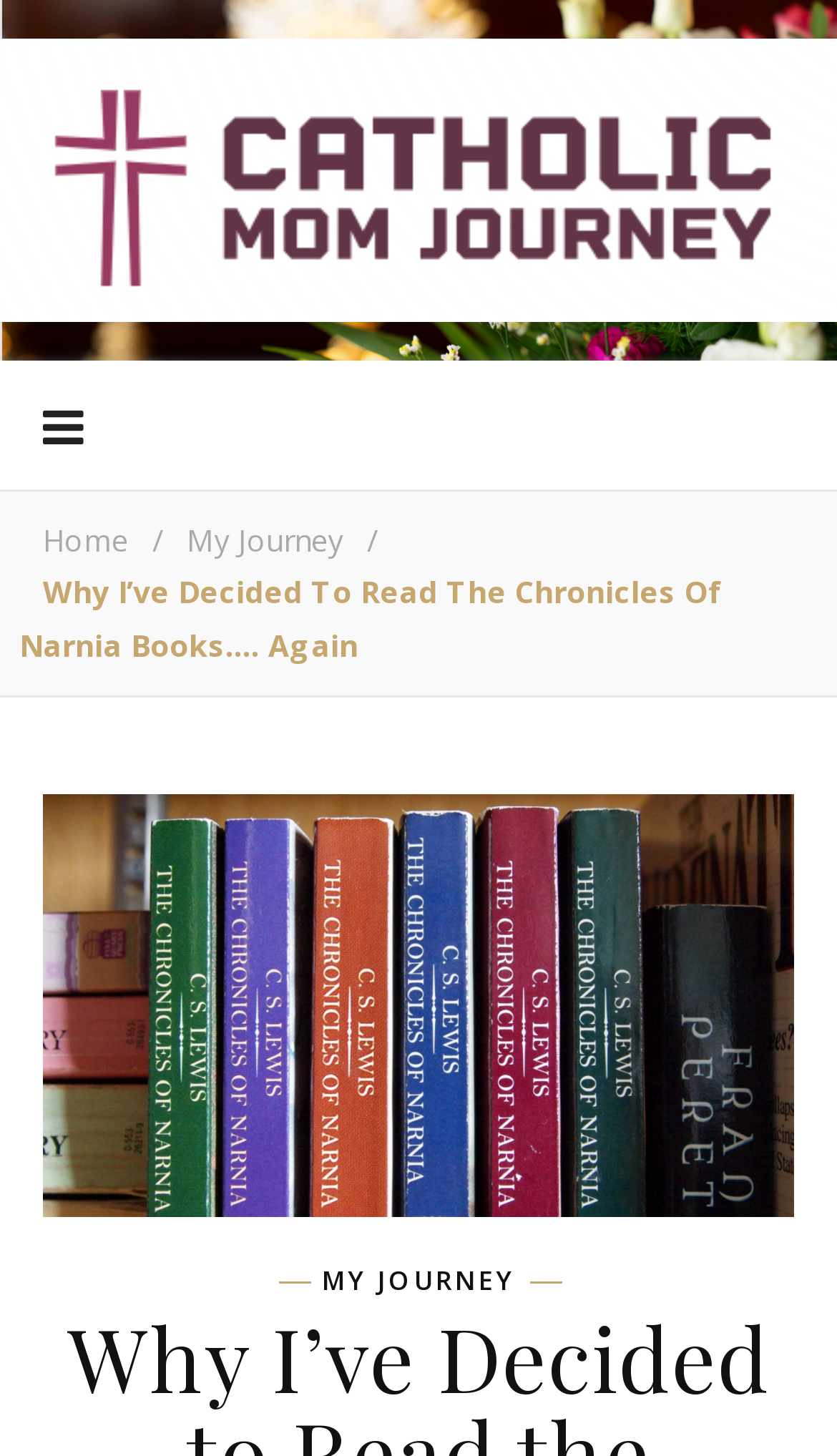Can you find and generate the webpage's heading?

Why I’ve Decided to Read the Chronicles of Narnia Books…. Again